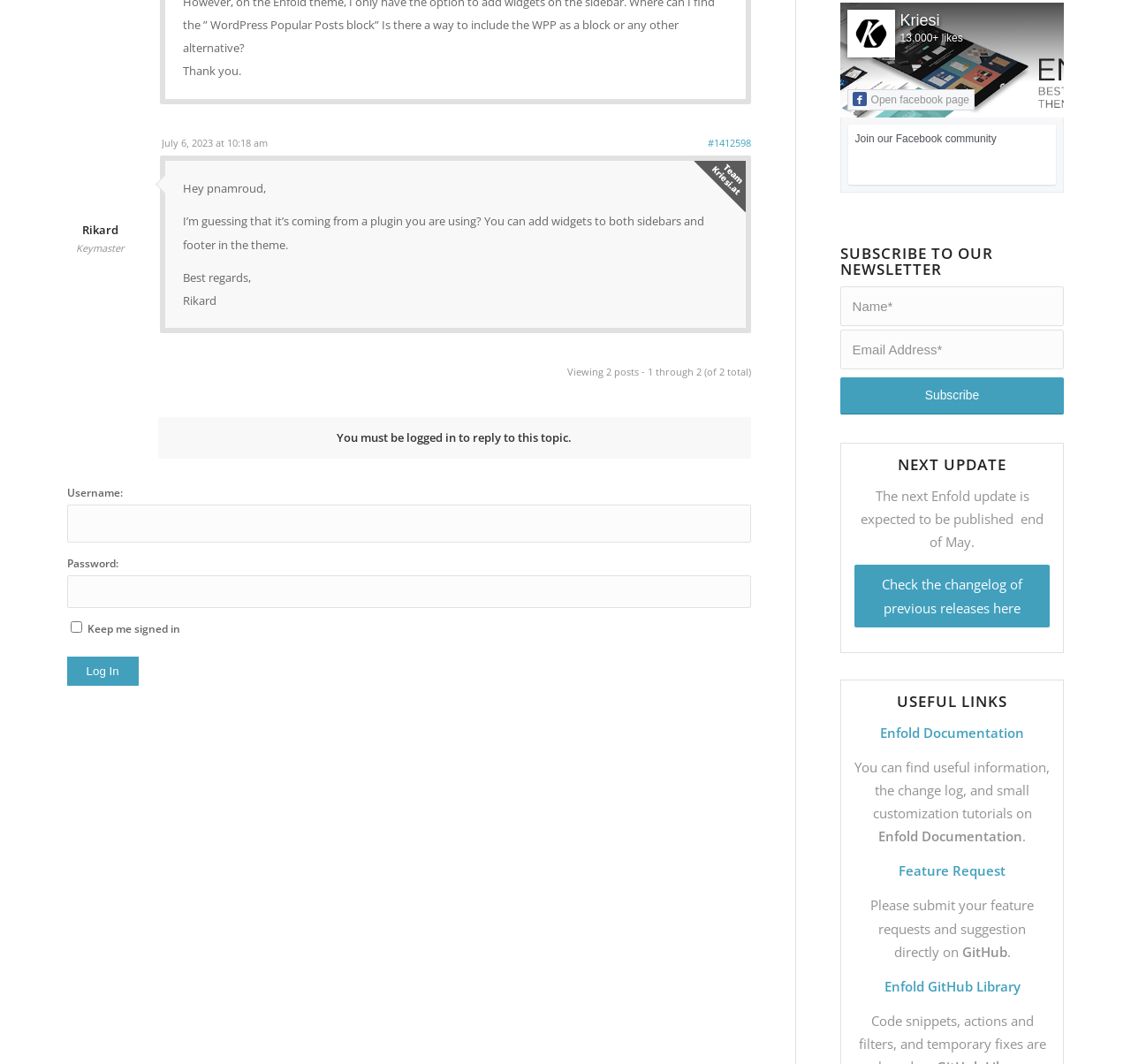Find the bounding box of the element with the following description: "Enfold Documentation". The coordinates must be four float numbers between 0 and 1, formatted as [left, top, right, bottom].

[0.777, 0.778, 0.904, 0.794]